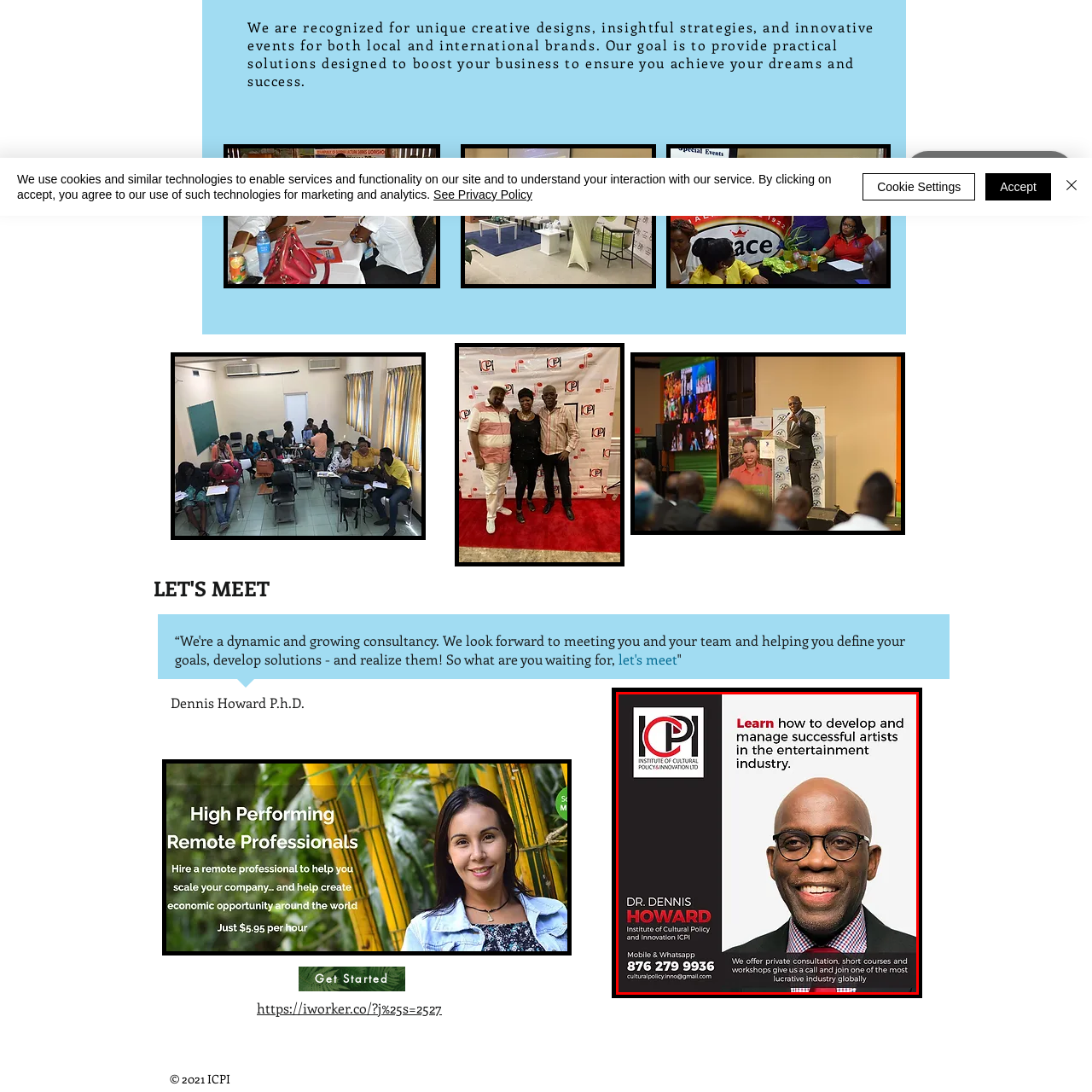What is the main focus of the educational opportunities?
Consider the details within the red bounding box and provide a thorough answer to the question.

The caption highlights the design promoting educational opportunities in artist development and management within the entertainment industry, indicating that the primary focus is on developing and managing artists in the entertainment sector.